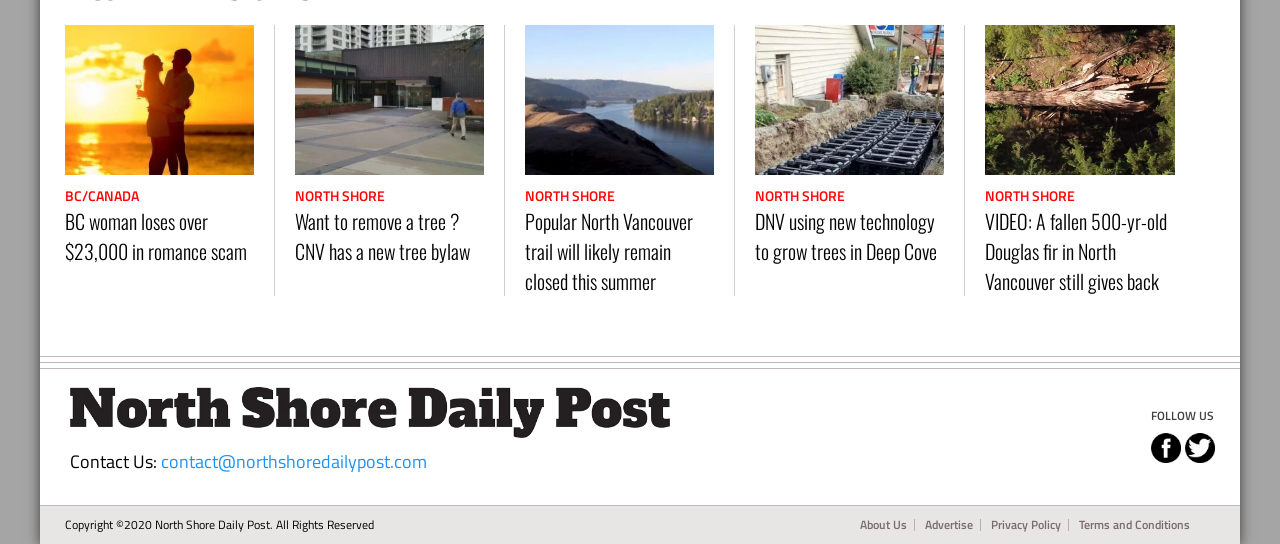Given the element description, predict the bounding box coordinates in the format (top-left x, top-left y, bottom-right x, bottom-right y), using floating point numbers between 0 and 1: Advertise

[0.723, 0.953, 0.766, 0.975]